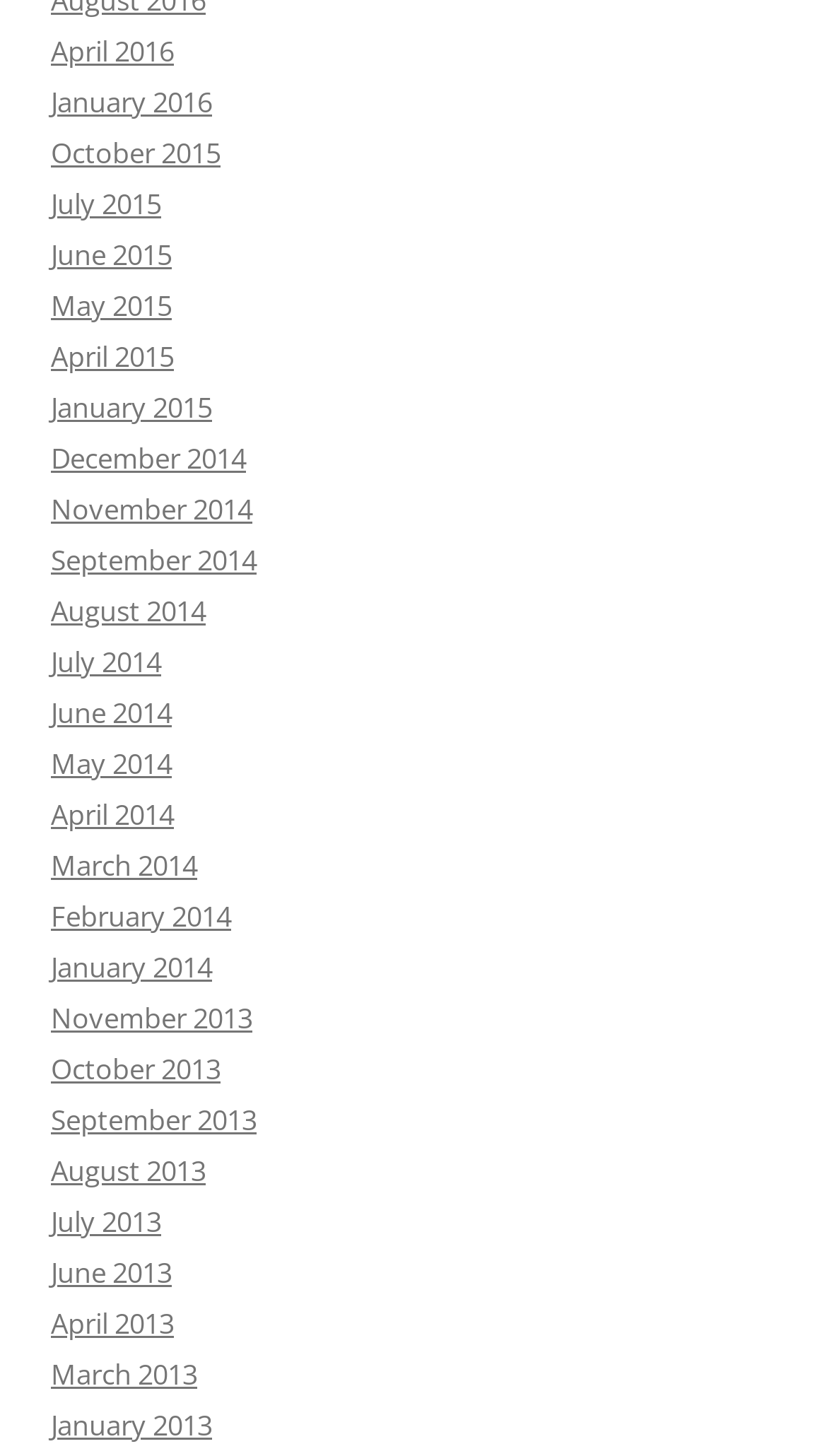What is the earliest month available on this webpage?
Respond with a short answer, either a single word or a phrase, based on the image.

January 2013